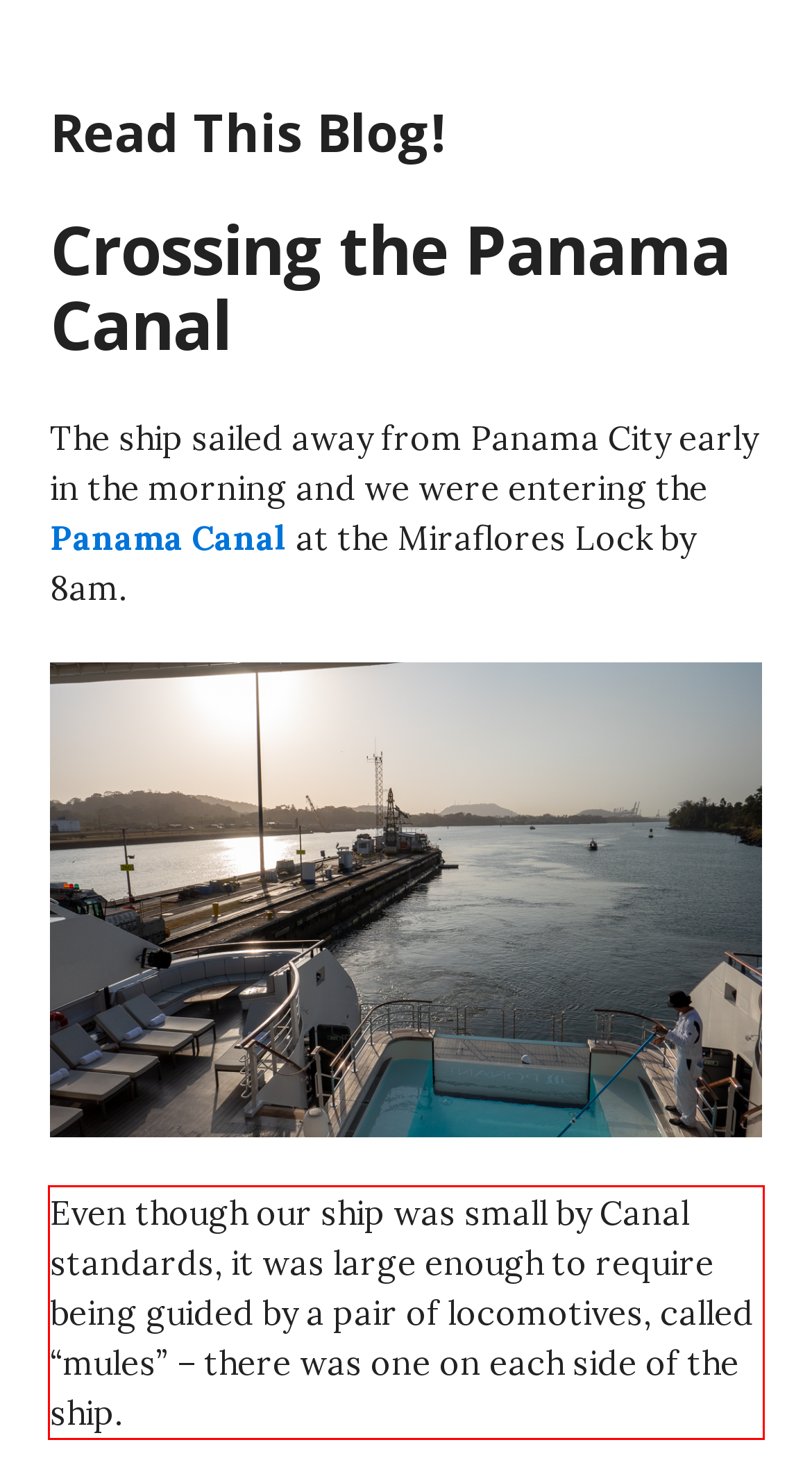You are provided with a webpage screenshot that includes a red rectangle bounding box. Extract the text content from within the bounding box using OCR.

Even though our ship was small by Canal standards, it was large enough to require being guided by a pair of locomotives, called “mules” – there was one on each side of the ship.